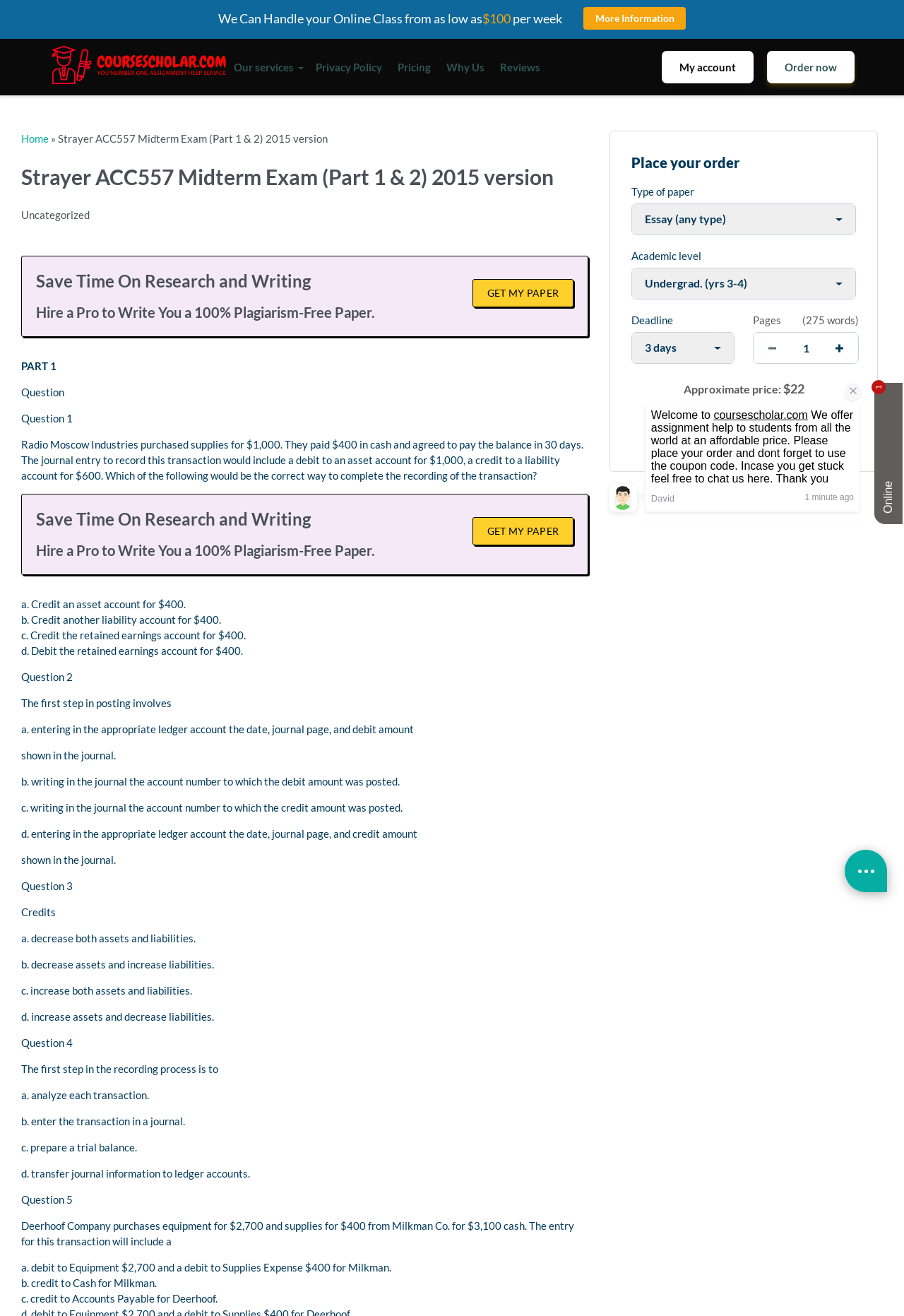Please find the bounding box coordinates for the clickable element needed to perform this instruction: "Click the 'GET MY PAPER' button".

[0.522, 0.212, 0.635, 0.233]